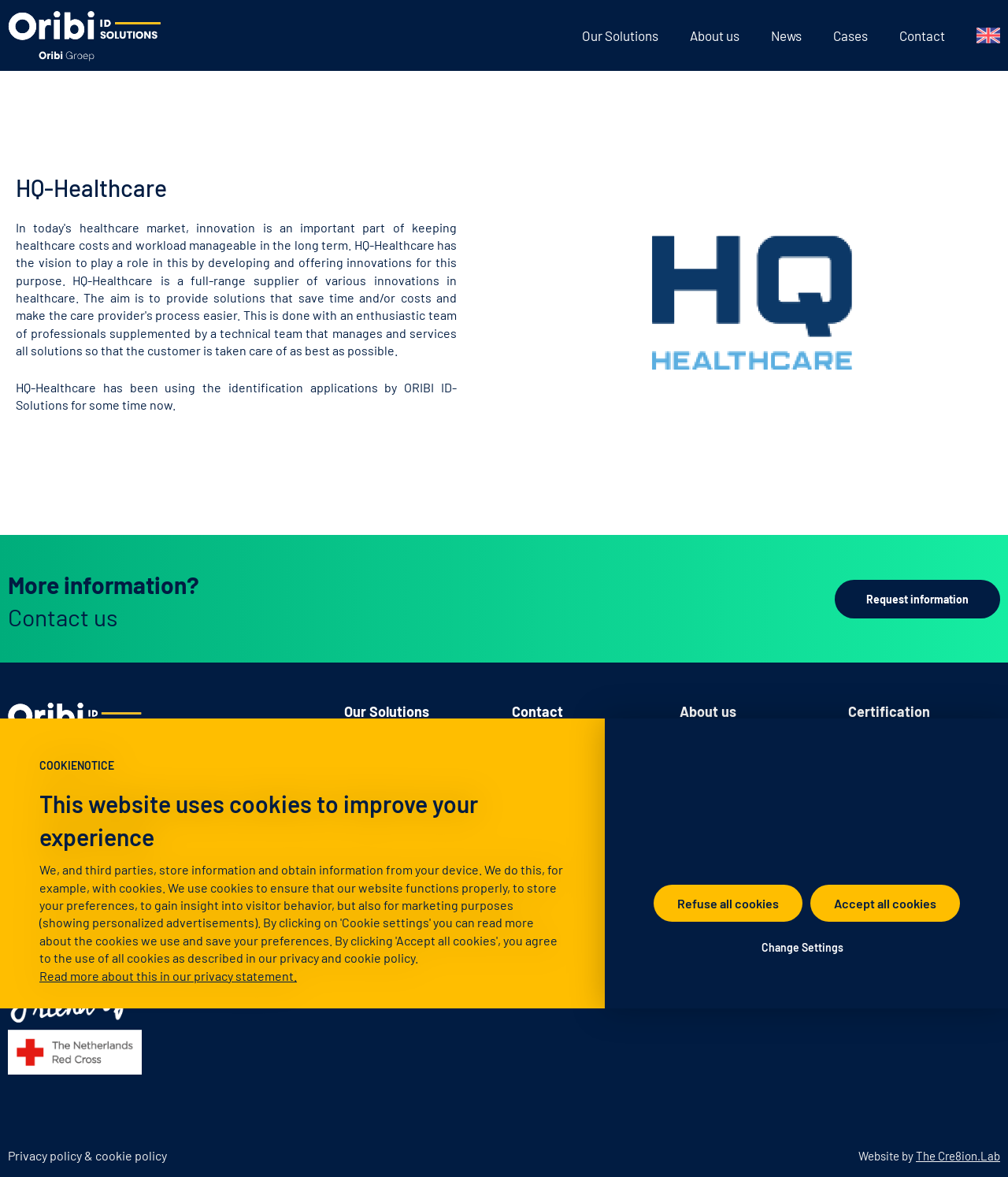What are the types of cookies used on this website? Based on the image, give a response in one word or a short phrase.

Functional, Analytical, Performance, Marketing